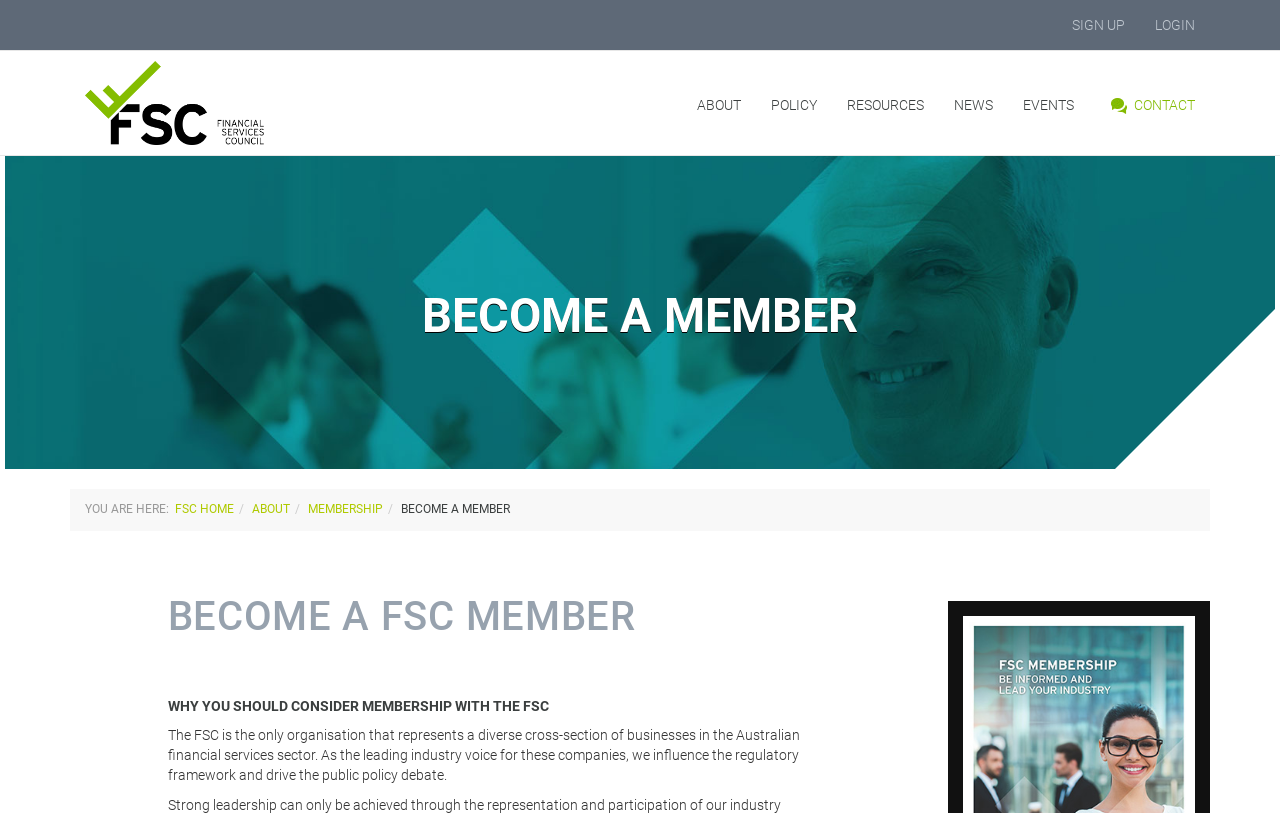What is the name of the peak body?
Based on the screenshot, answer the question with a single word or phrase.

Financial Services Council